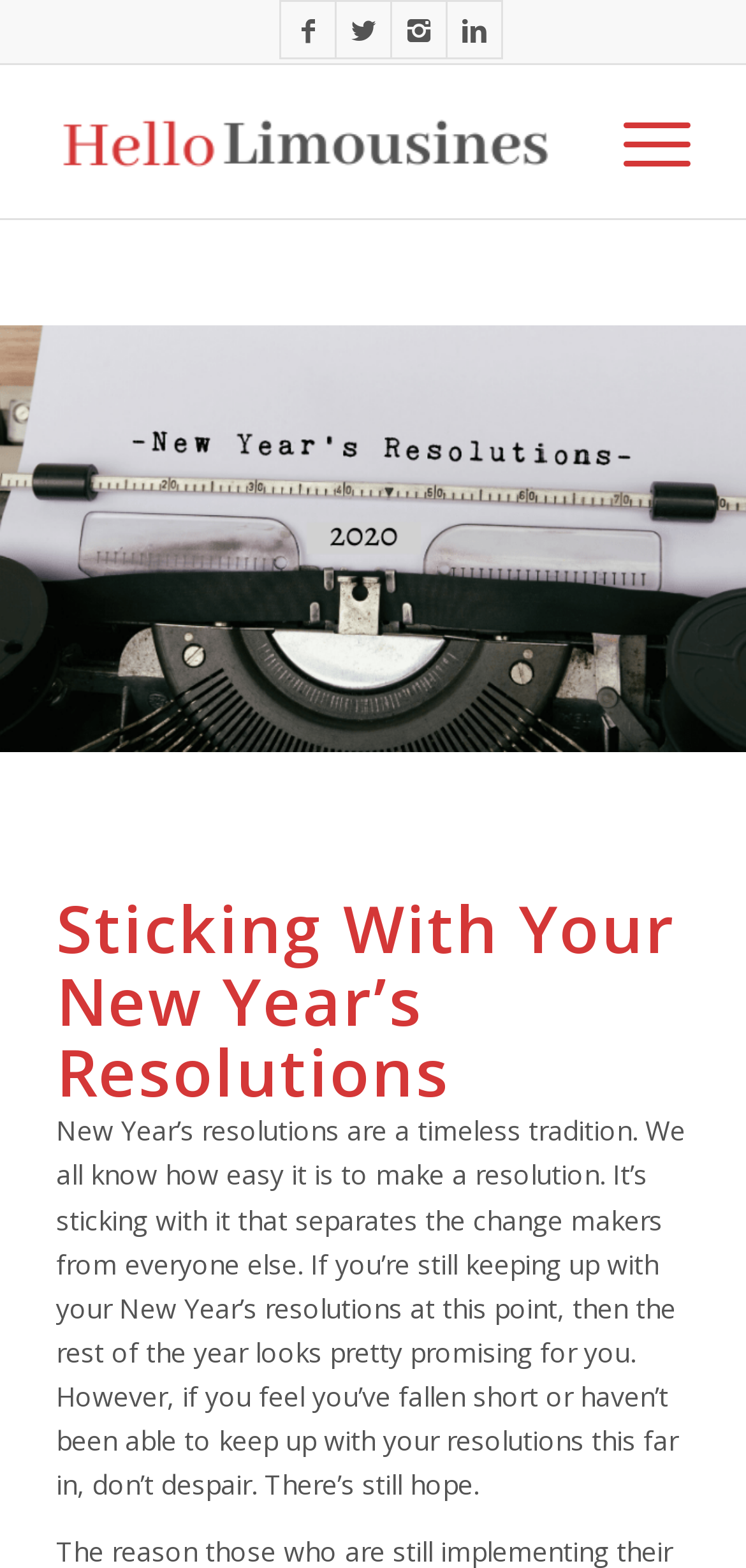Use the information in the screenshot to answer the question comprehensively: What is the logo of the website?

I looked at the top-left corner of the webpage and found an image with the text 'Hello Limousines', which I assume is the logo of the website.